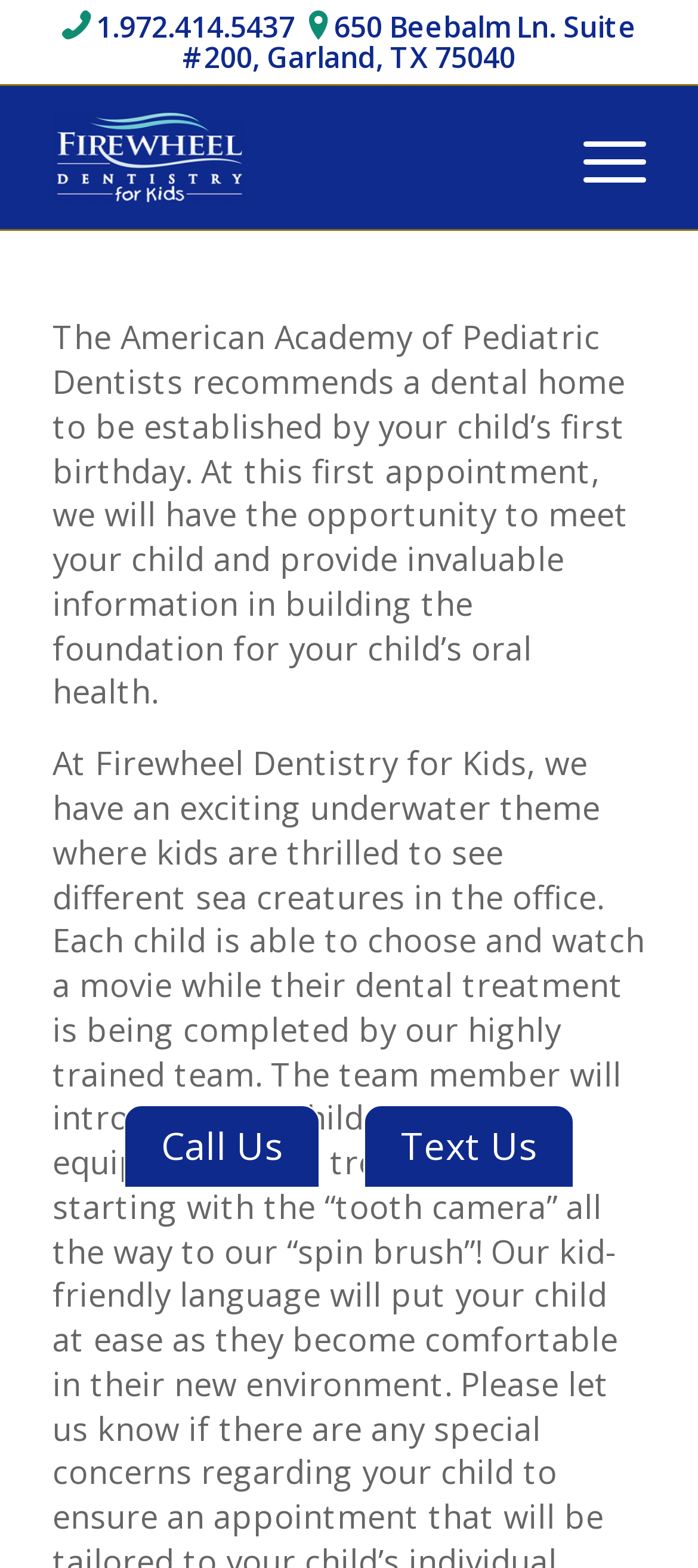Convey a detailed summary of the webpage, mentioning all key elements.

The webpage is about Firewheel Dentistry for Kids, specifically focused on the first visit experience. At the top left, there is a phone number "1.972.414.5437" with a small icon preceding it. Next to the phone number, there is a thin horizontal line. Below the phone number, there is an address "650 Beebalm Ln. Suite #200, Garland, TX 75040" with a small icon preceding it.

To the right of the address, there is a table containing the logo of Firewheel Dentistry for Kids, which is an image. Below the table, there is a paragraph of text explaining the importance of establishing a dental home for children by their first birthday, and what to expect during the first appointment.

At the bottom left, there are two buttons, "Call Us" and "Text Us", positioned side by side. There is also an empty link at the top right corner, but it does not contain any text or image.